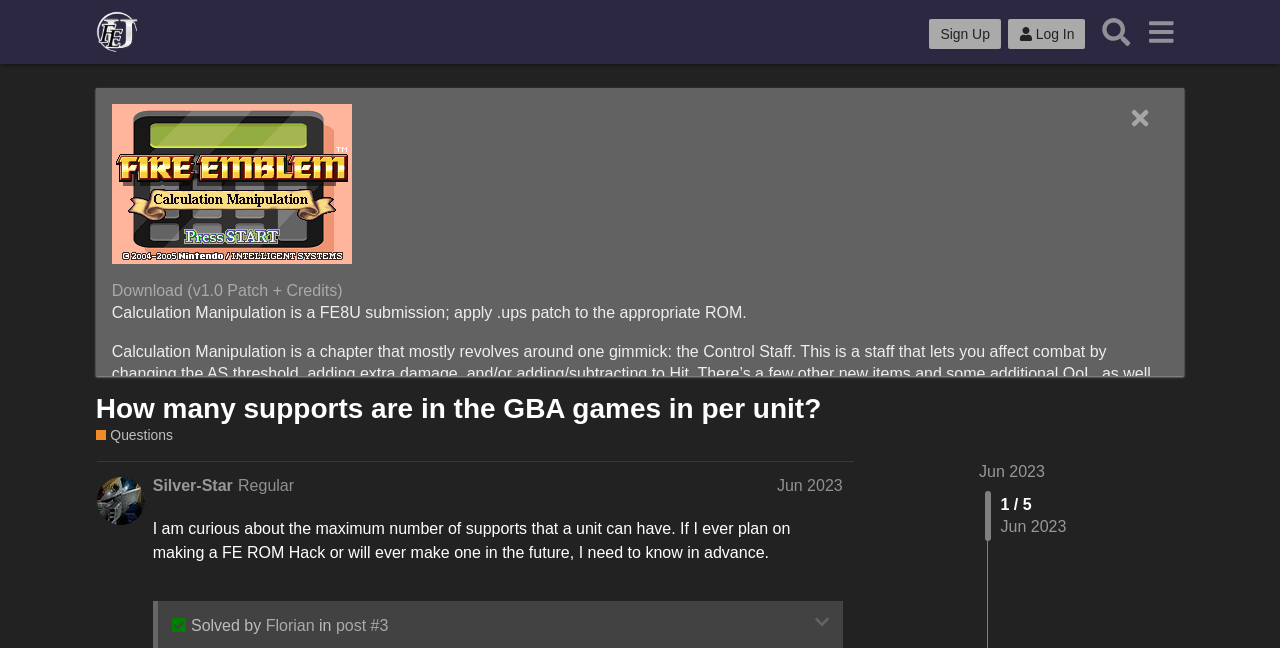Please specify the bounding box coordinates of the clickable region necessary for completing the following instruction: "Search for something". The coordinates must consist of four float numbers between 0 and 1, i.e., [left, top, right, bottom].

[0.854, 0.014, 0.89, 0.084]